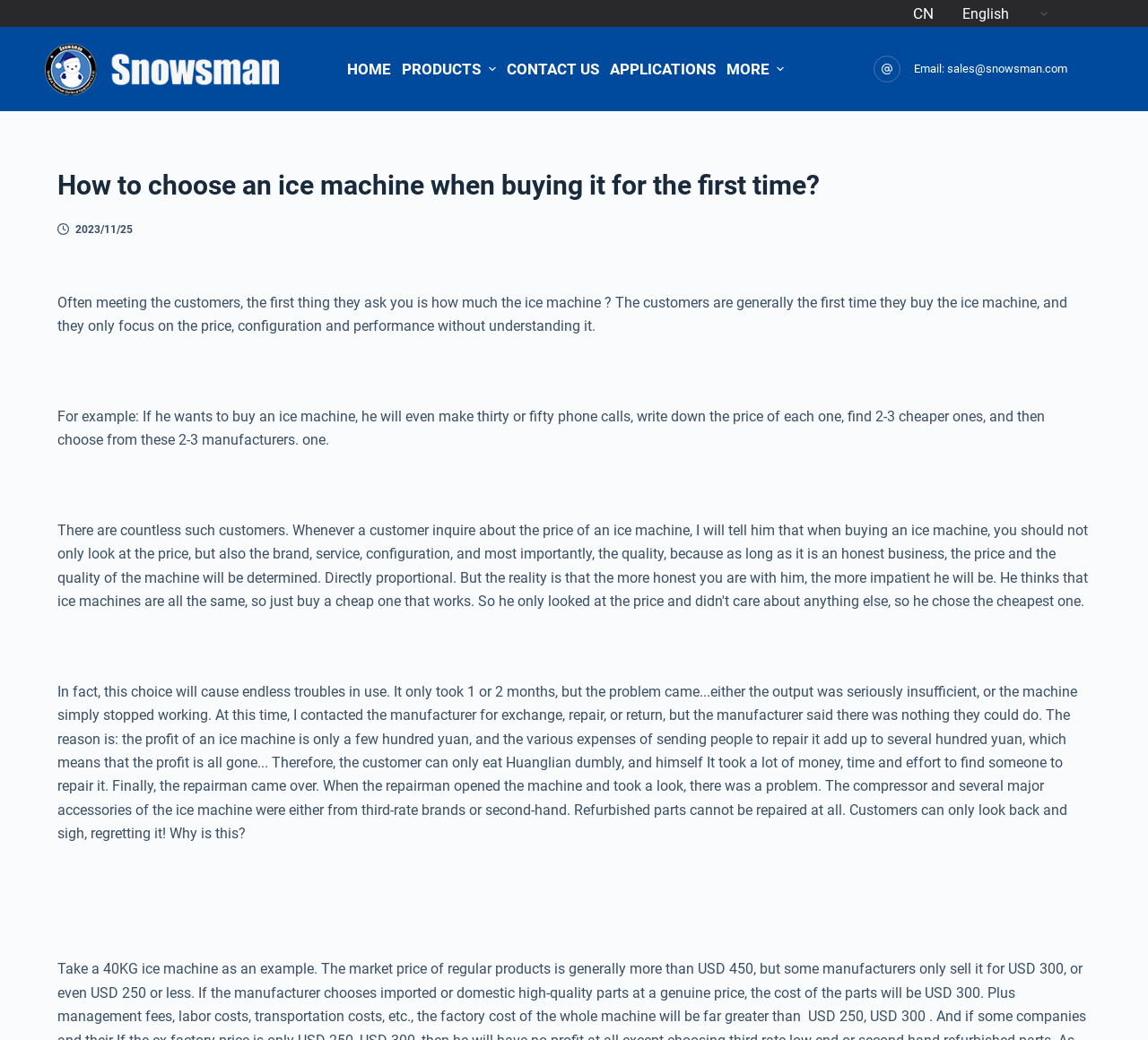Highlight the bounding box coordinates of the element you need to click to perform the following instruction: "Click the 'HOME' menu item."

[0.298, 0.026, 0.346, 0.107]